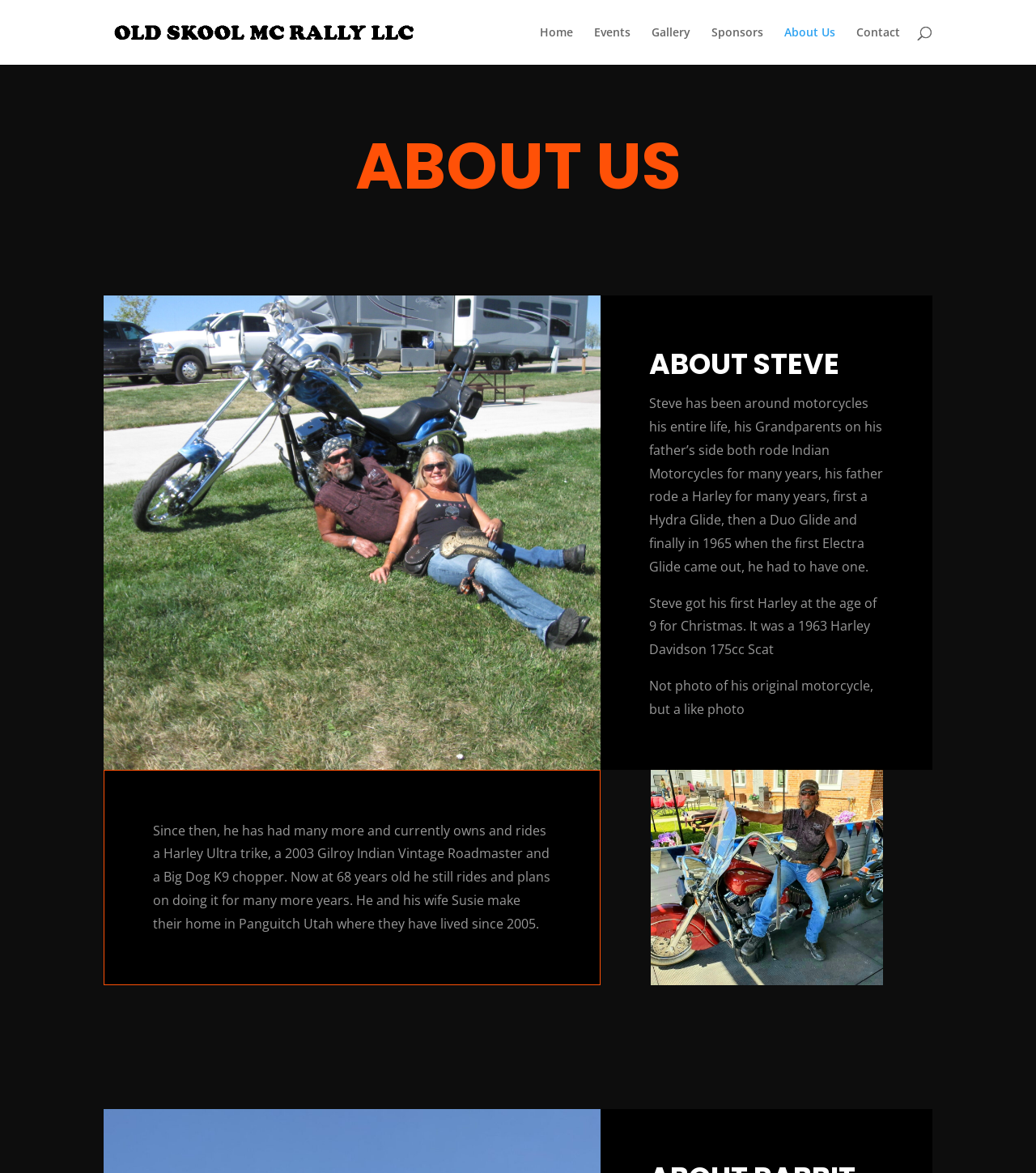What type of motorcycle did Steve's father ride?
Give a comprehensive and detailed explanation for the question.

The text states that Steve's father rode a Harley for many years, first a Hydra Glide, then a Duo Glide, and finally an Electra Glide.